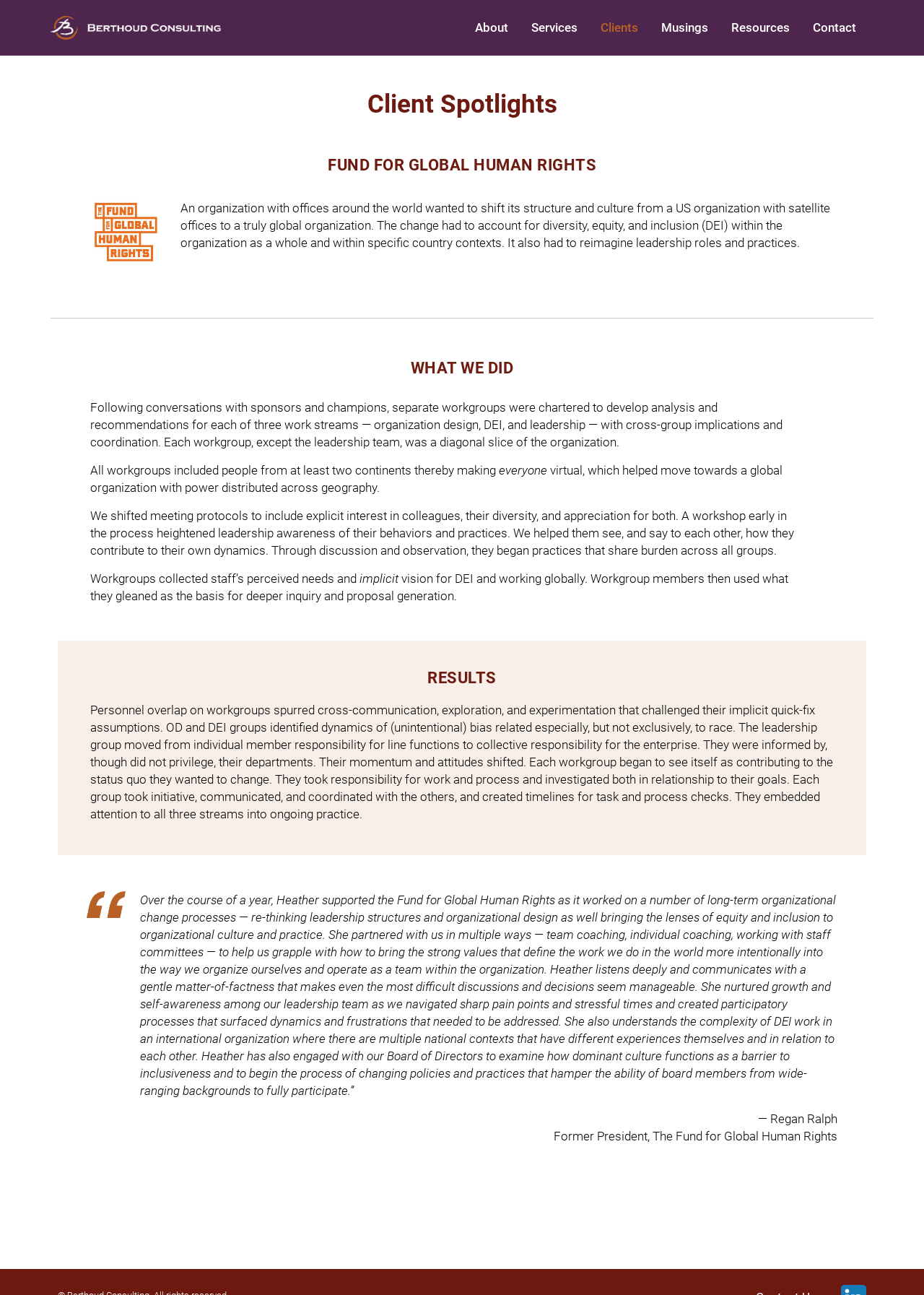What are the three work streams?
Please respond to the question with a detailed and well-explained answer.

According to the webpage, following conversations with sponsors and champions, separate workgroups were chartered to develop analysis and recommendations for each of three work streams — organization design, DEI, and leadership — with cross-group implications and coordination.